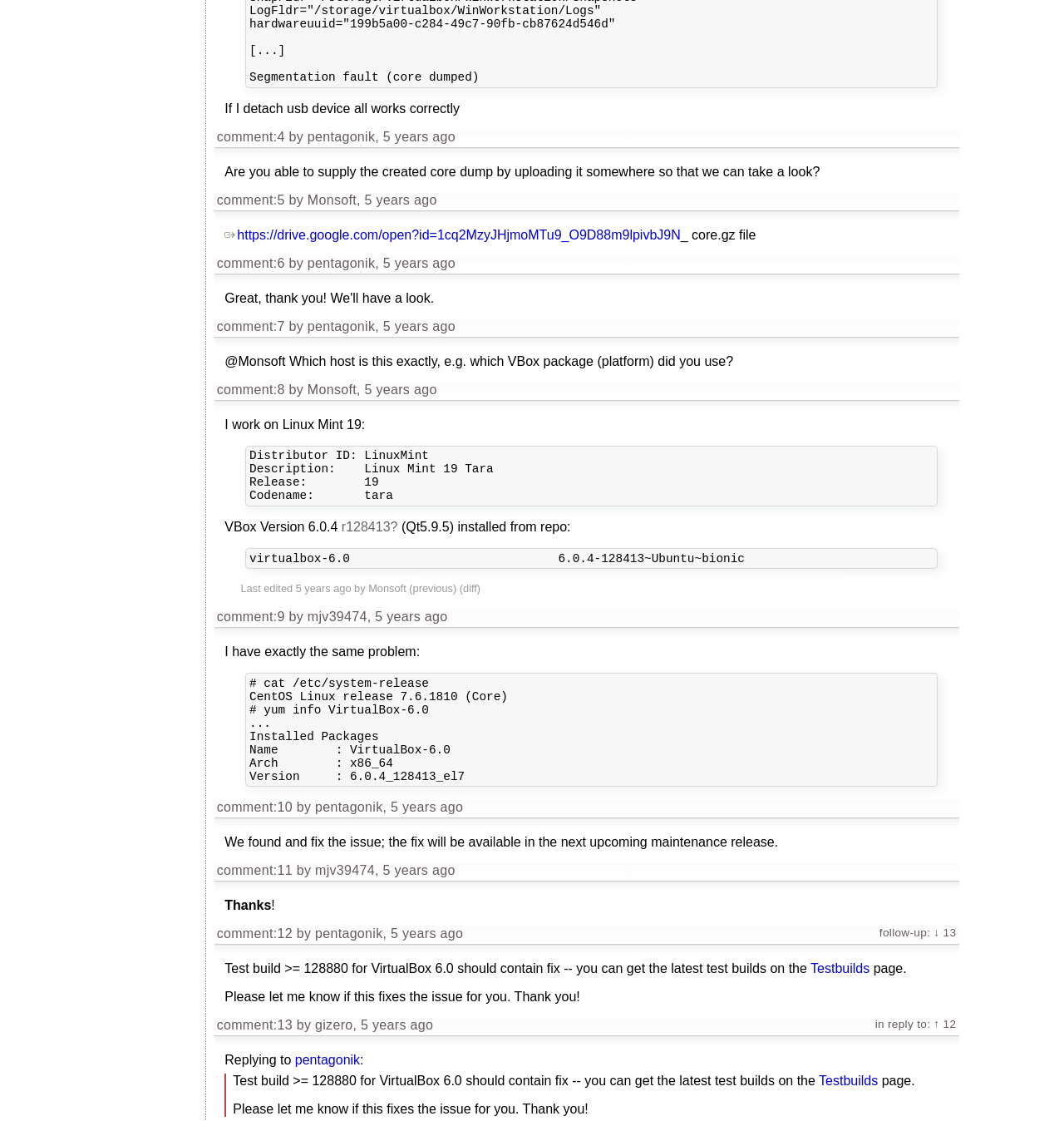Could you determine the bounding box coordinates of the clickable element to complete the instruction: "click on the 'comment:4' link"? Provide the coordinates as four float numbers between 0 and 1, i.e., [left, top, right, bottom].

[0.204, 0.116, 0.268, 0.128]